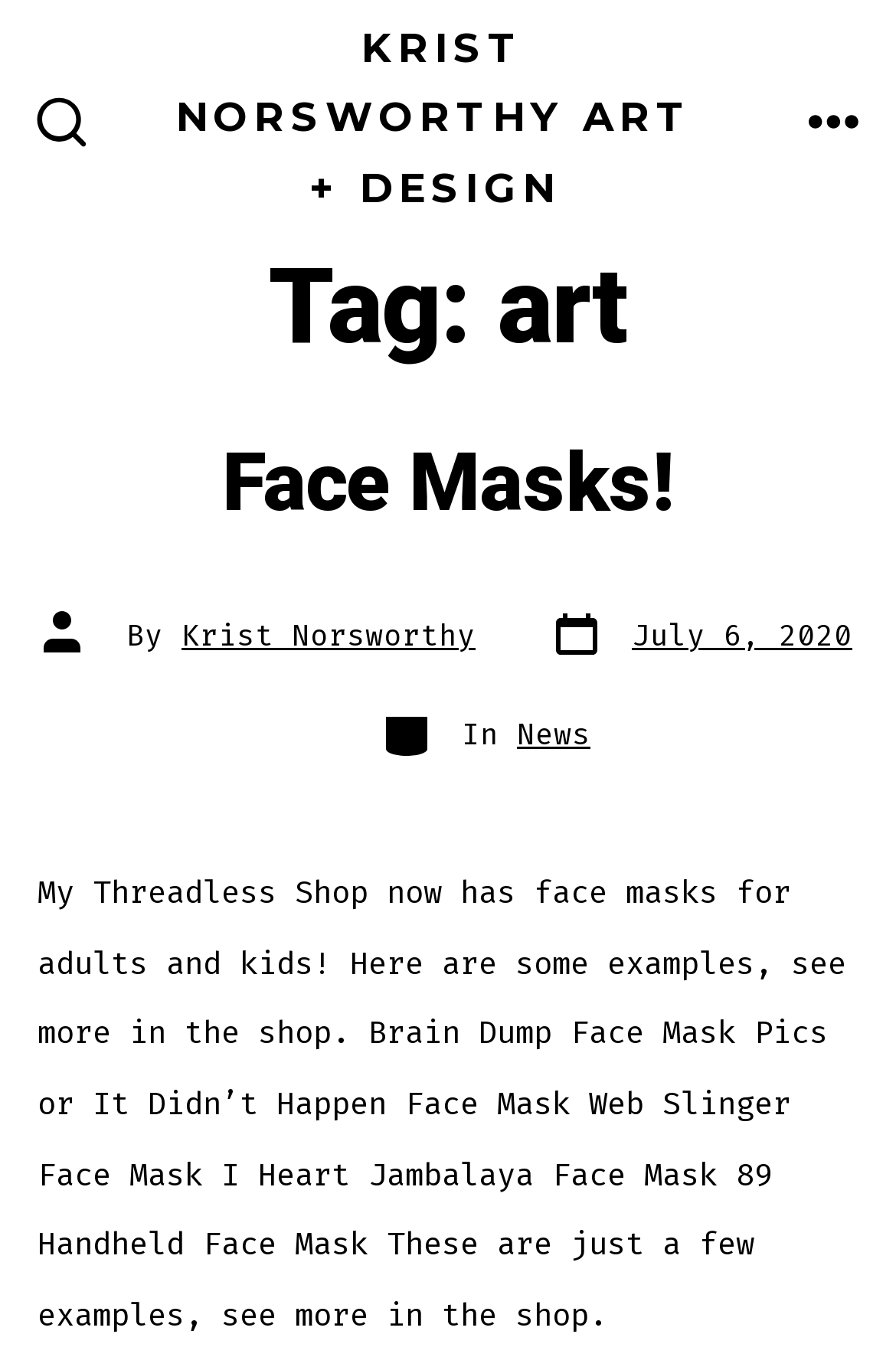Based on the visual content of the image, answer the question thoroughly: What is the category of the latest article?

I found the category by looking at the article section, where it says 'Categories' followed by 'In' and then the link 'News'.